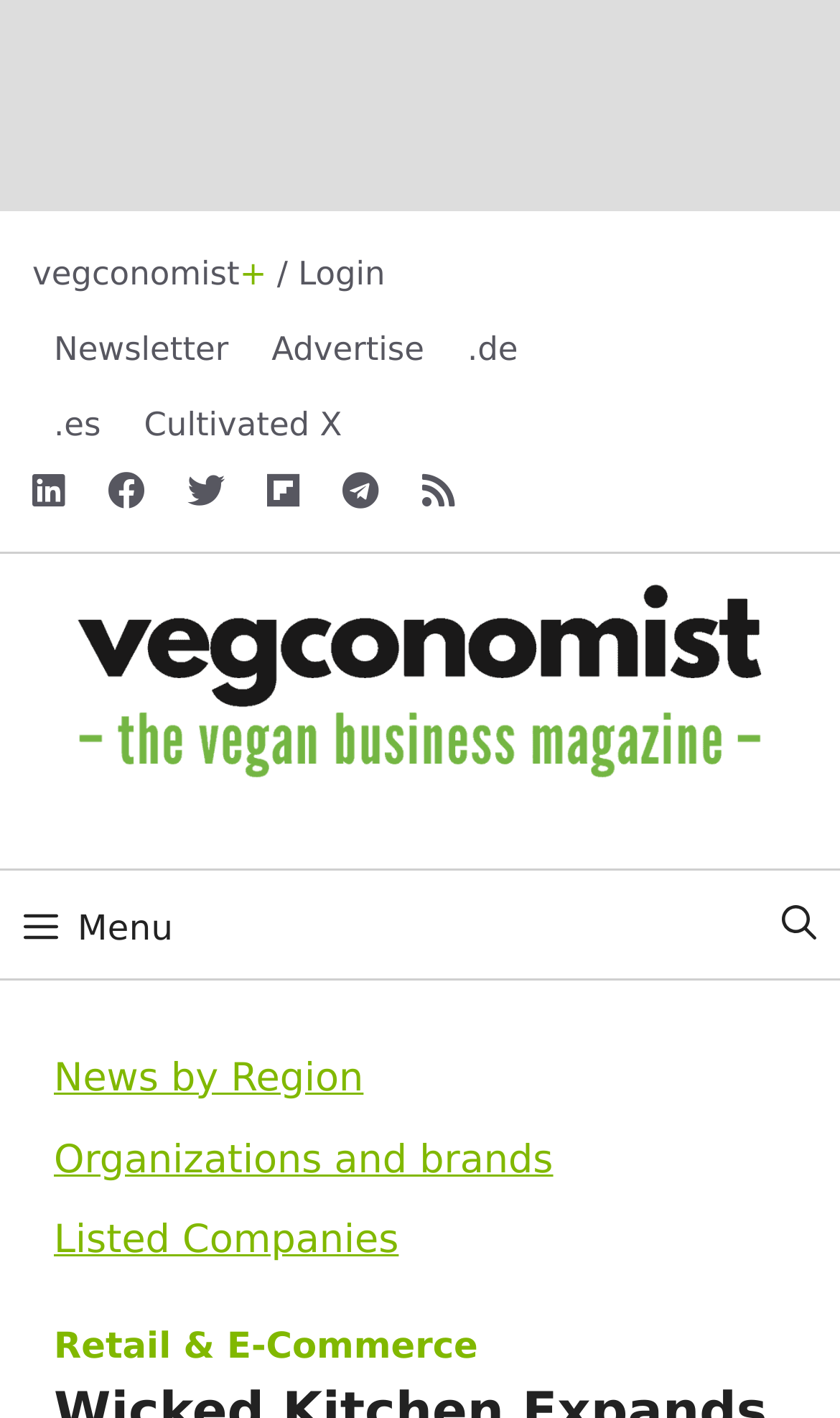Identify the bounding box coordinates of the specific part of the webpage to click to complete this instruction: "Search using the 'Open Search Bar' link".

[0.91, 0.848, 0.992, 0.915]